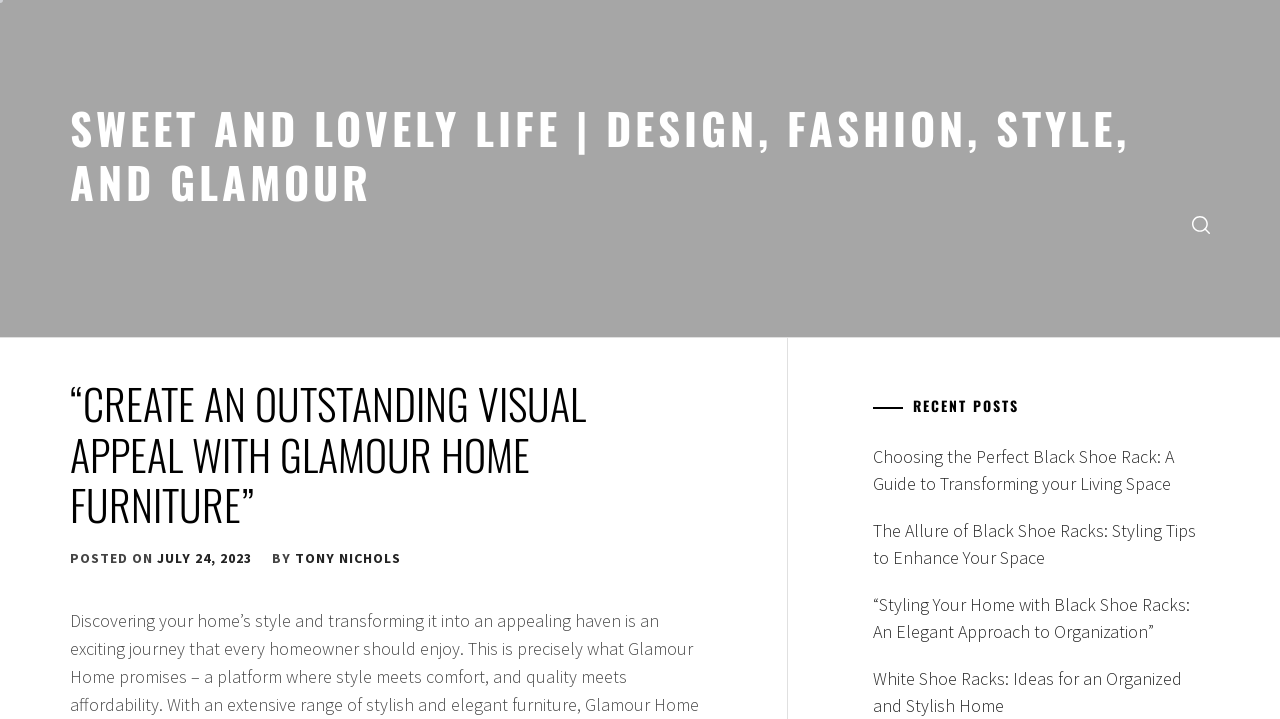What is the author of the blog post?
Could you answer the question in a detailed manner, providing as much information as possible?

I found the author of the blog post by examining the link element with the text 'TONY NICHOLS' which is located below the main heading and above the 'RECENT POSTS' section.